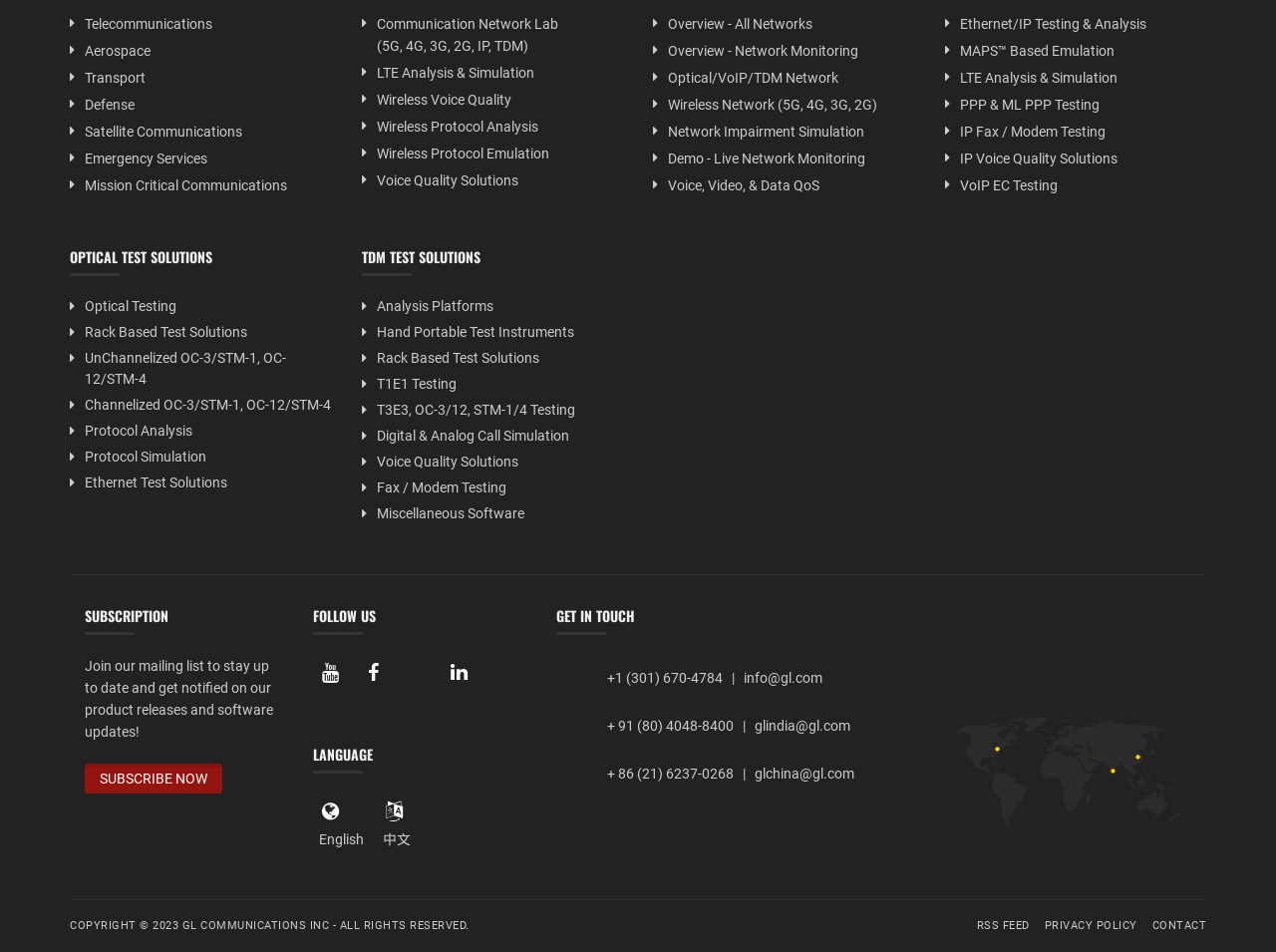Show me the bounding box coordinates of the clickable region to achieve the task as per the instruction: "Enter your name".

None